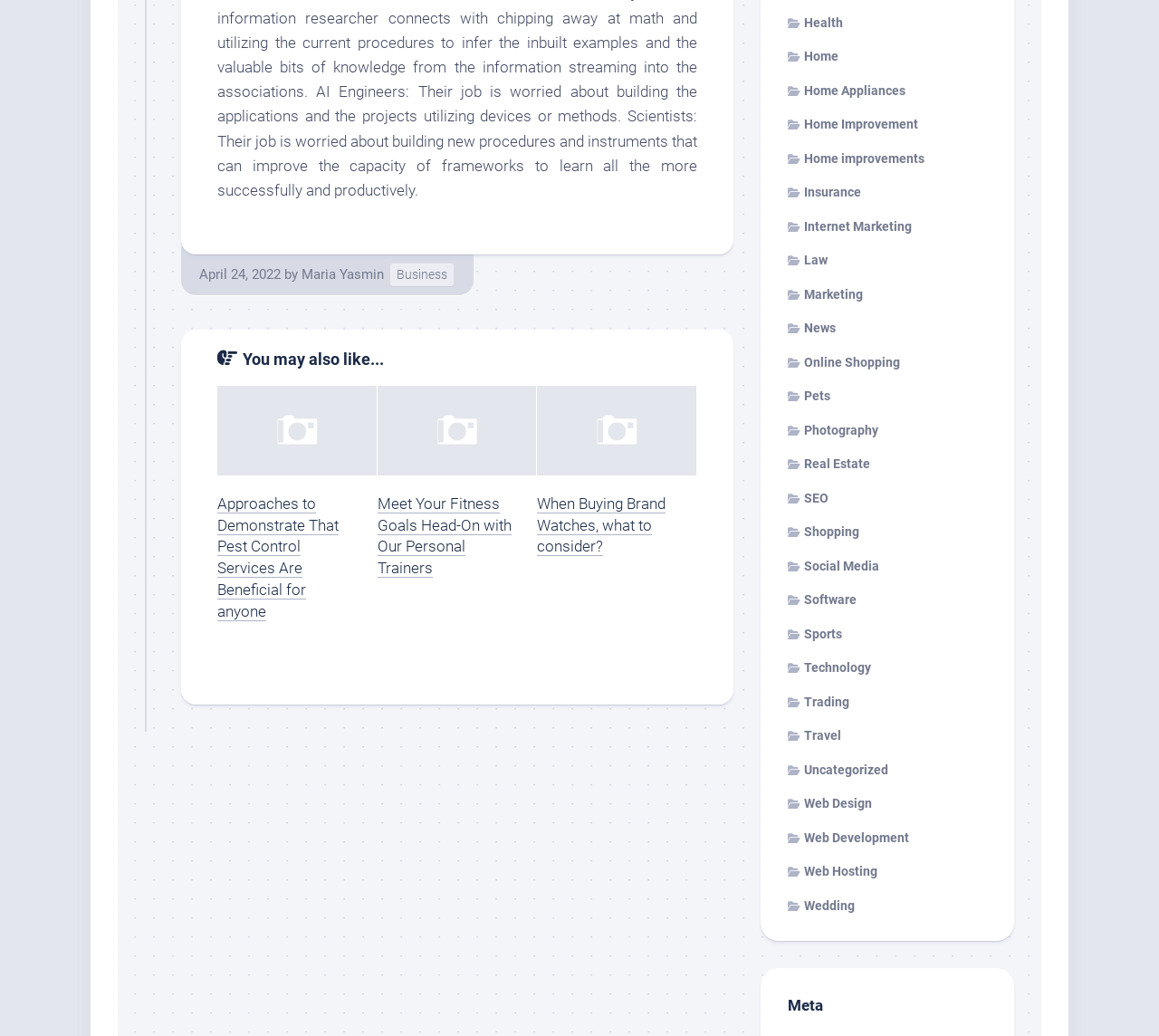Please mark the bounding box coordinates of the area that should be clicked to carry out the instruction: "Visit the Home page".

None